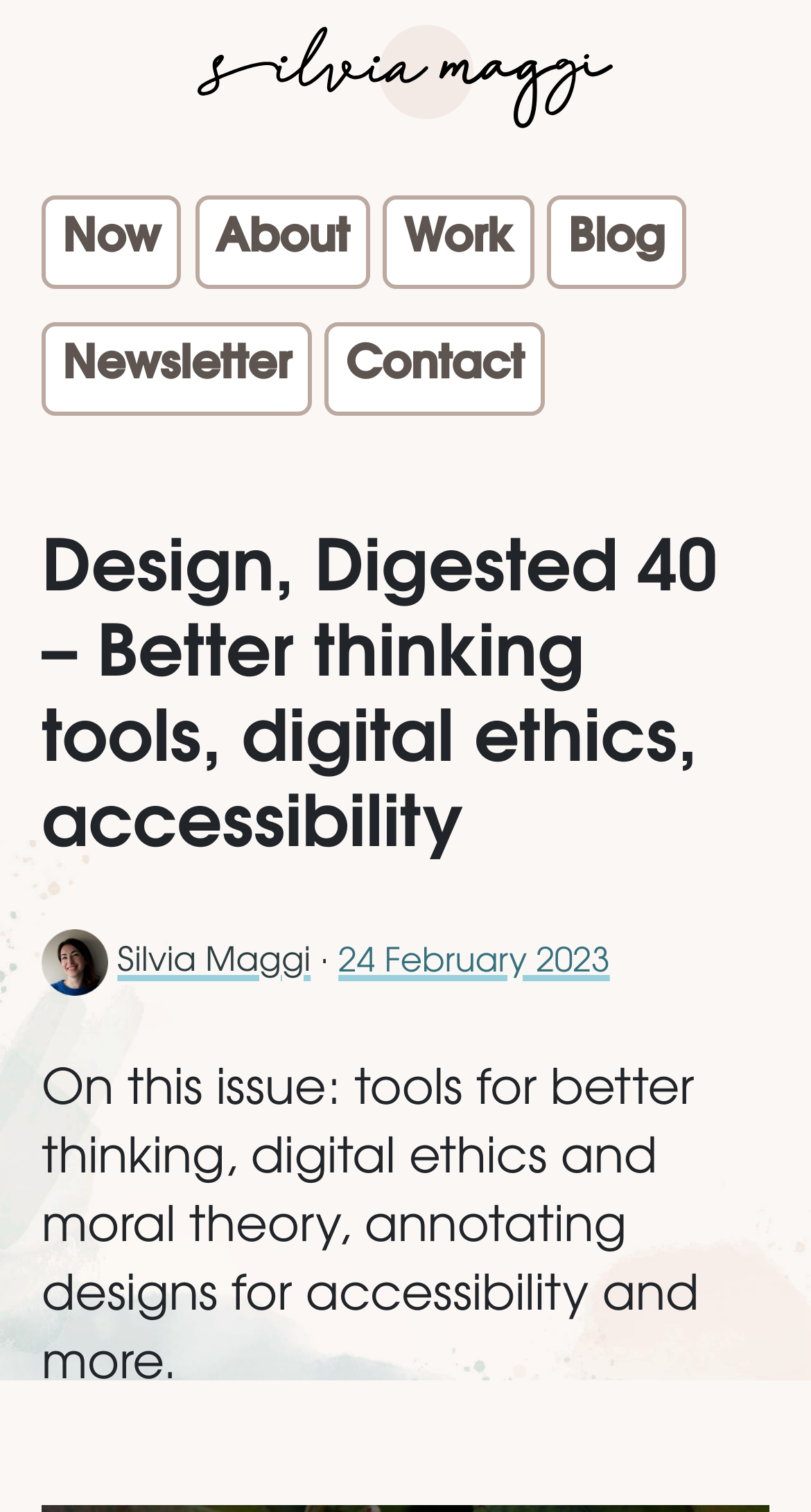Produce a meticulous description of the webpage.

The webpage is titled "Design, Digested 40" and features a header section at the top with a logo image and a navigation menu. The navigation menu has six links: "Now", "About", "Work", "Blog", "Newsletter", and "Contact", which are positioned horizontally across the top of the page.

Below the navigation menu, there is a large heading that reads "Design, Digested 40 – Better thinking tools, digital ethics, accessibility". This heading is centered and takes up most of the width of the page.

To the right of the heading, there is a smaller text element that displays the date "24 February 2023". This text is positioned near the top-right corner of the page.

Further down the page, there is a paragraph of text that summarizes the content of the issue, which includes topics such as tools for better thinking, digital ethics, moral theory, and annotating designs for accessibility.

There are two instances of the text "Silvia Maggi" on the page, one of which is an image and the other is a hidden link. The image is positioned near the top-left corner of the page, while the hidden link is located near the bottom of the page.

Overall, the webpage has a clean and simple layout, with a clear hierarchy of elements and a focus on the main heading and navigation menu.